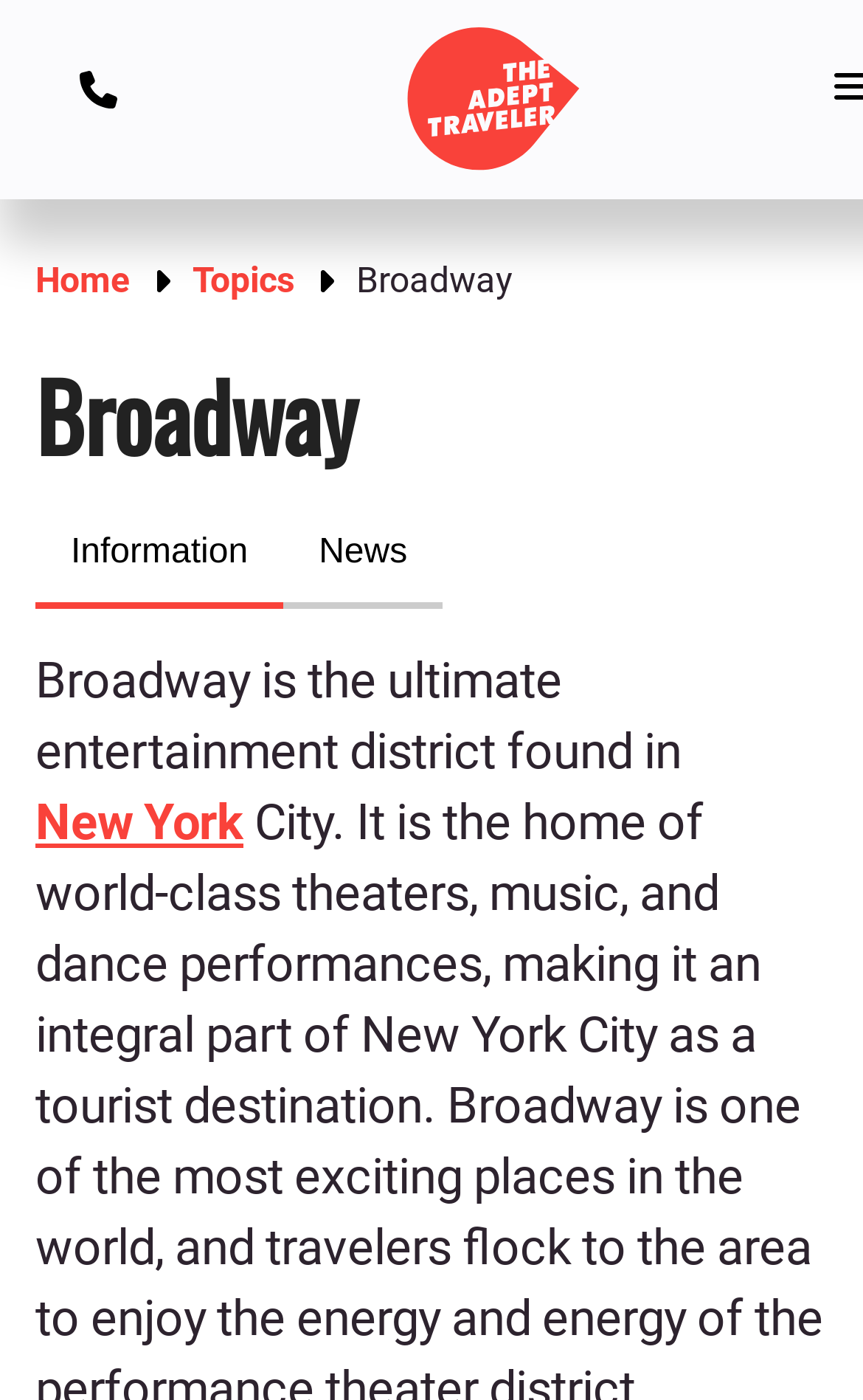What is the name of the travel company?
Provide a detailed answer to the question using information from the image.

The name of the travel company can be found in the link element with the text 'The Adept Traveler', which is located at the top of the webpage.